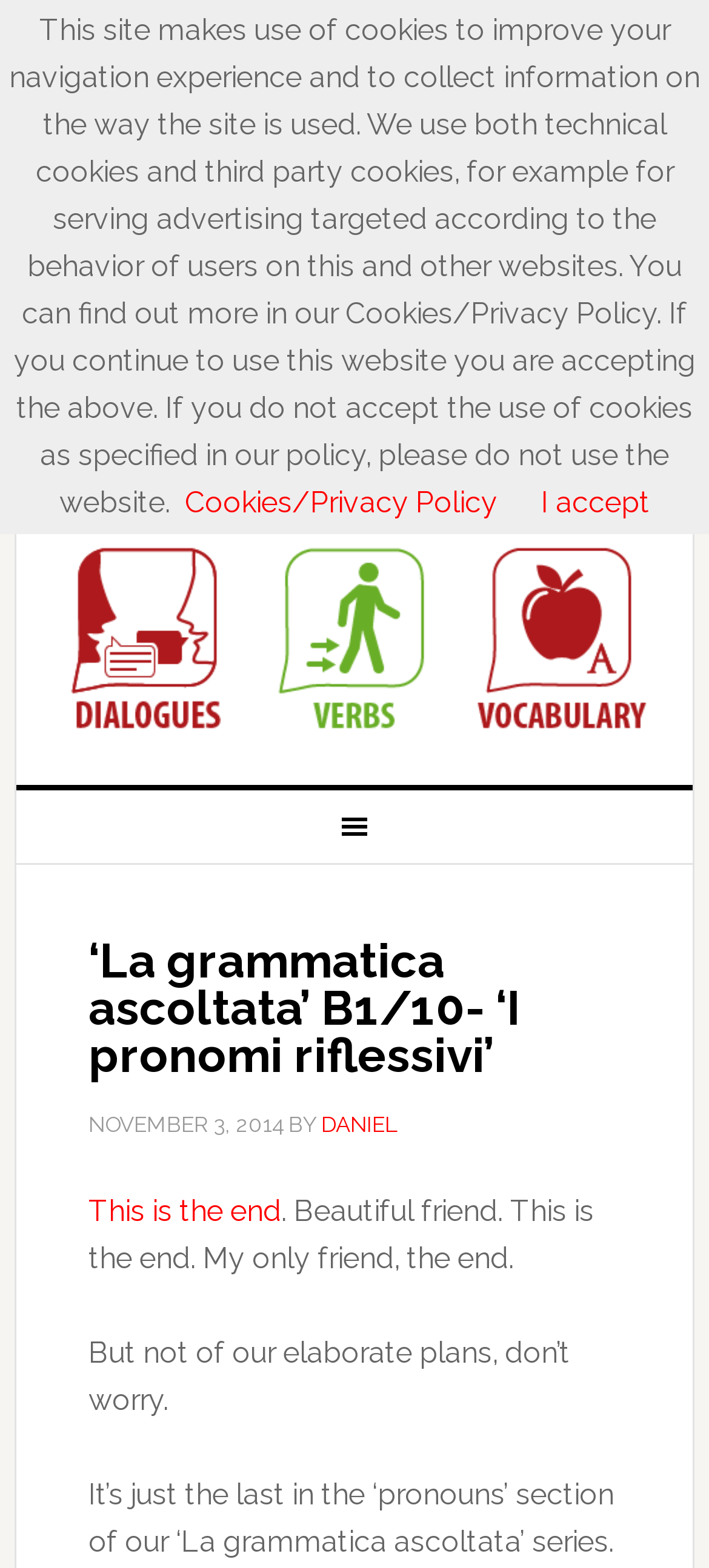How many links are there in the navigation section?
Ensure your answer is thorough and detailed.

There are two navigation sections, 'Secondary' and 'Main', and each section has multiple links. However, the question is asking about the number of links in the navigation section, not the number of sections. By counting the links in the 'Secondary' and 'Main' sections, we can find a total of 2 links.